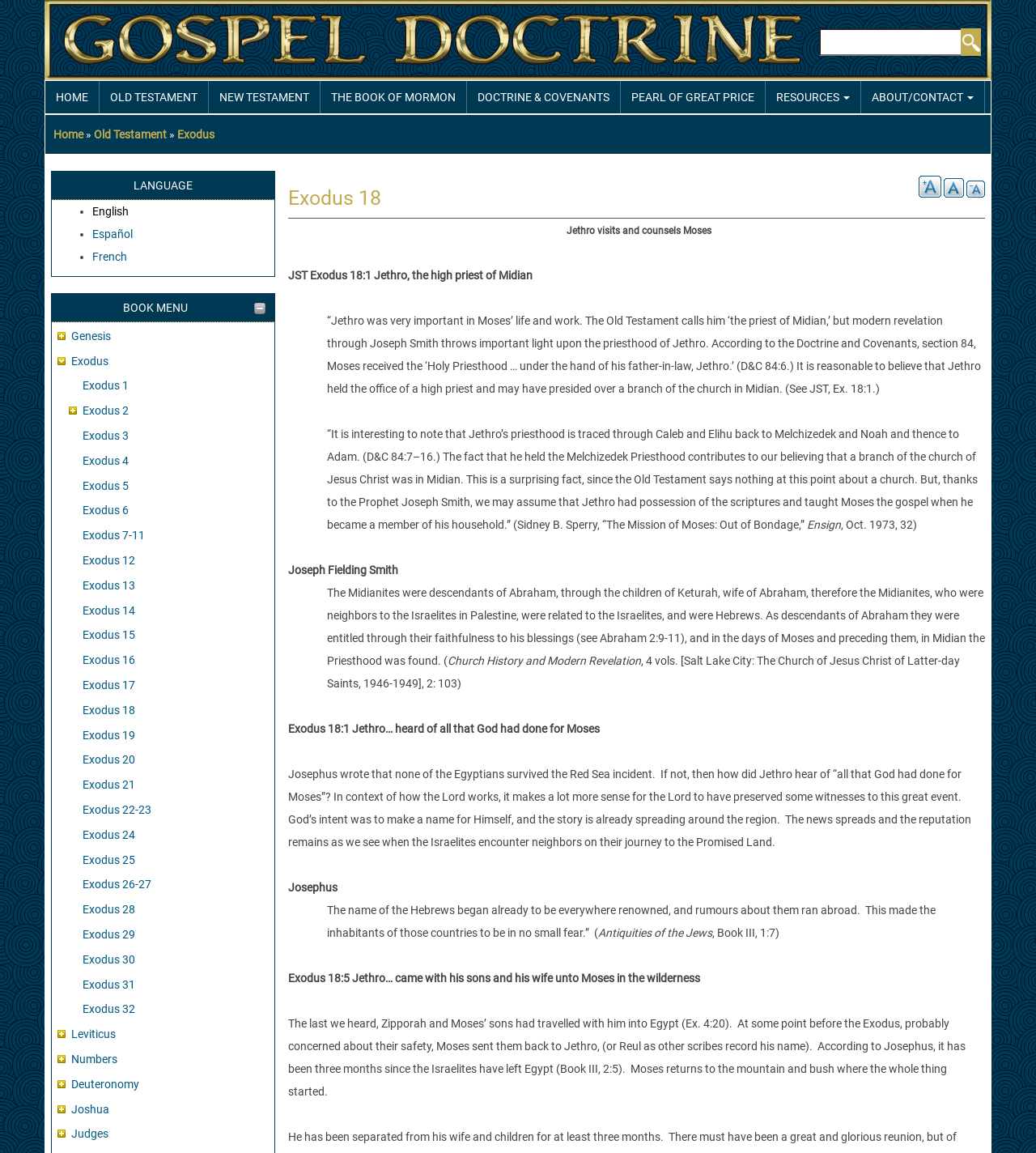Please specify the bounding box coordinates of the clickable region necessary for completing the following instruction: "Select the English language". The coordinates must consist of four float numbers between 0 and 1, i.e., [left, top, right, bottom].

[0.089, 0.178, 0.124, 0.189]